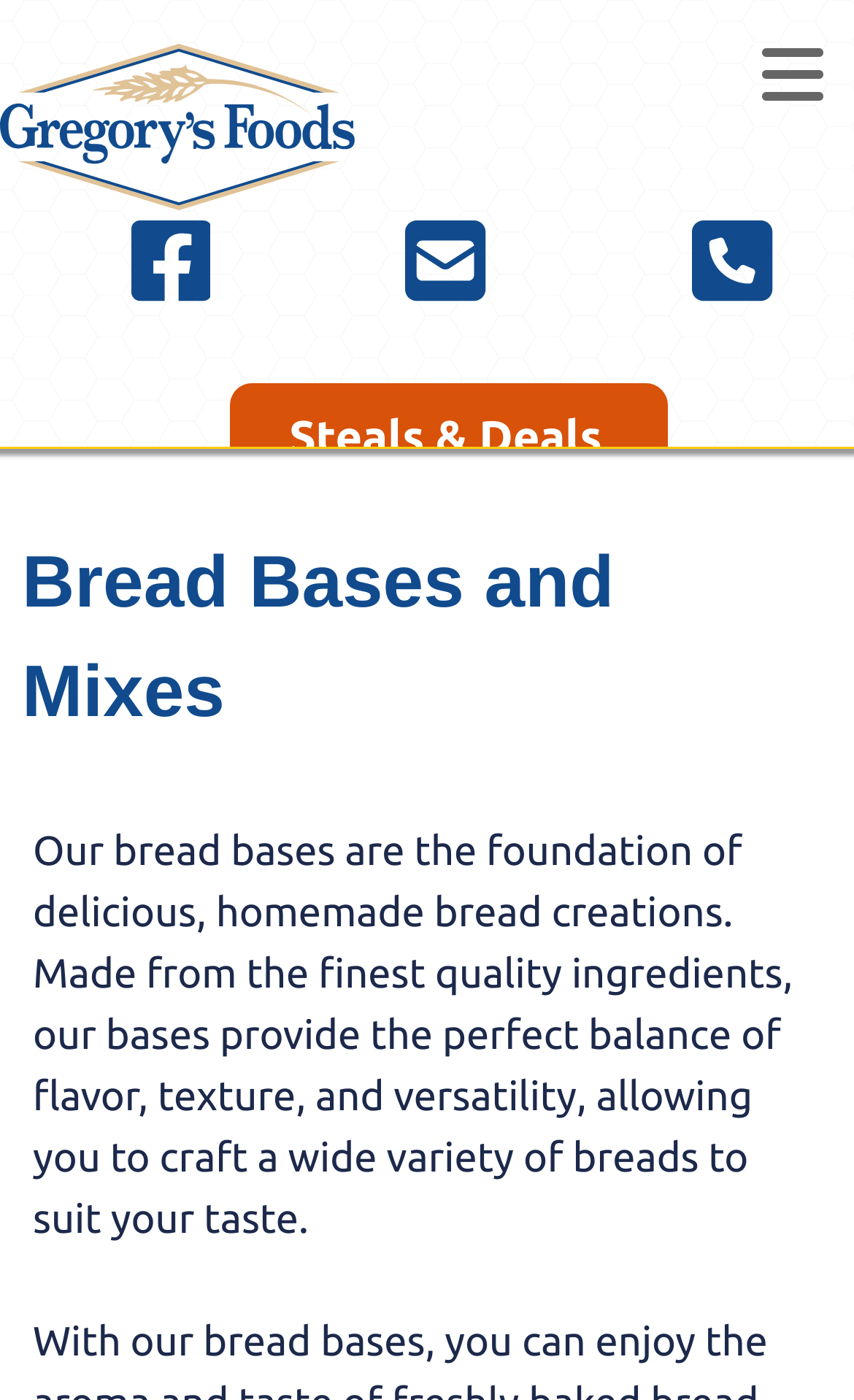What is the name of the company?
Give a thorough and detailed response to the question.

The company name is obtained from the image element with the text 'Gregory''s Foods, Bakery Supplier for Midwest' which is located at the top of the webpage.